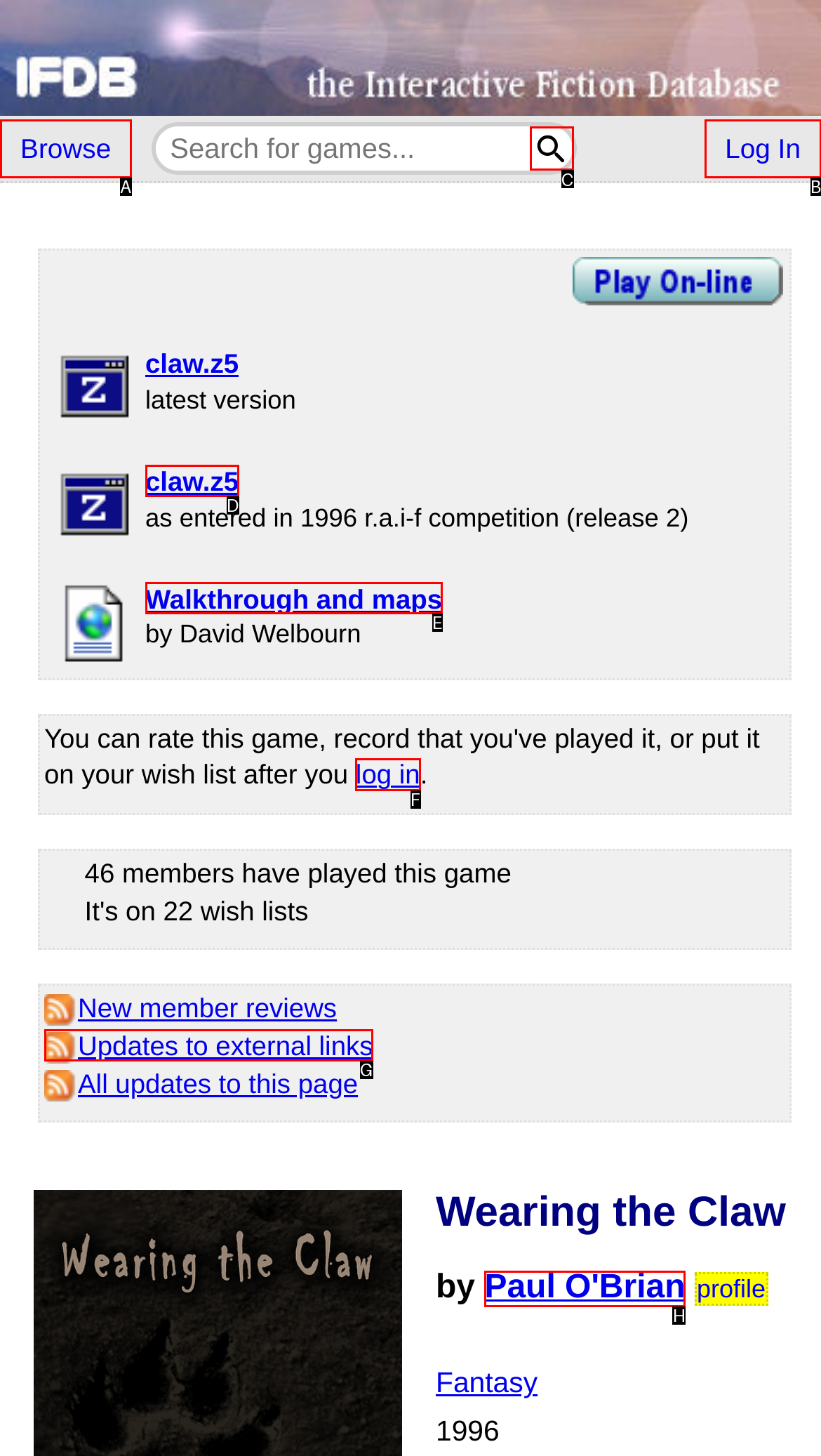Which UI element should be clicked to perform the following task: Rate this game? Answer with the corresponding letter from the choices.

F